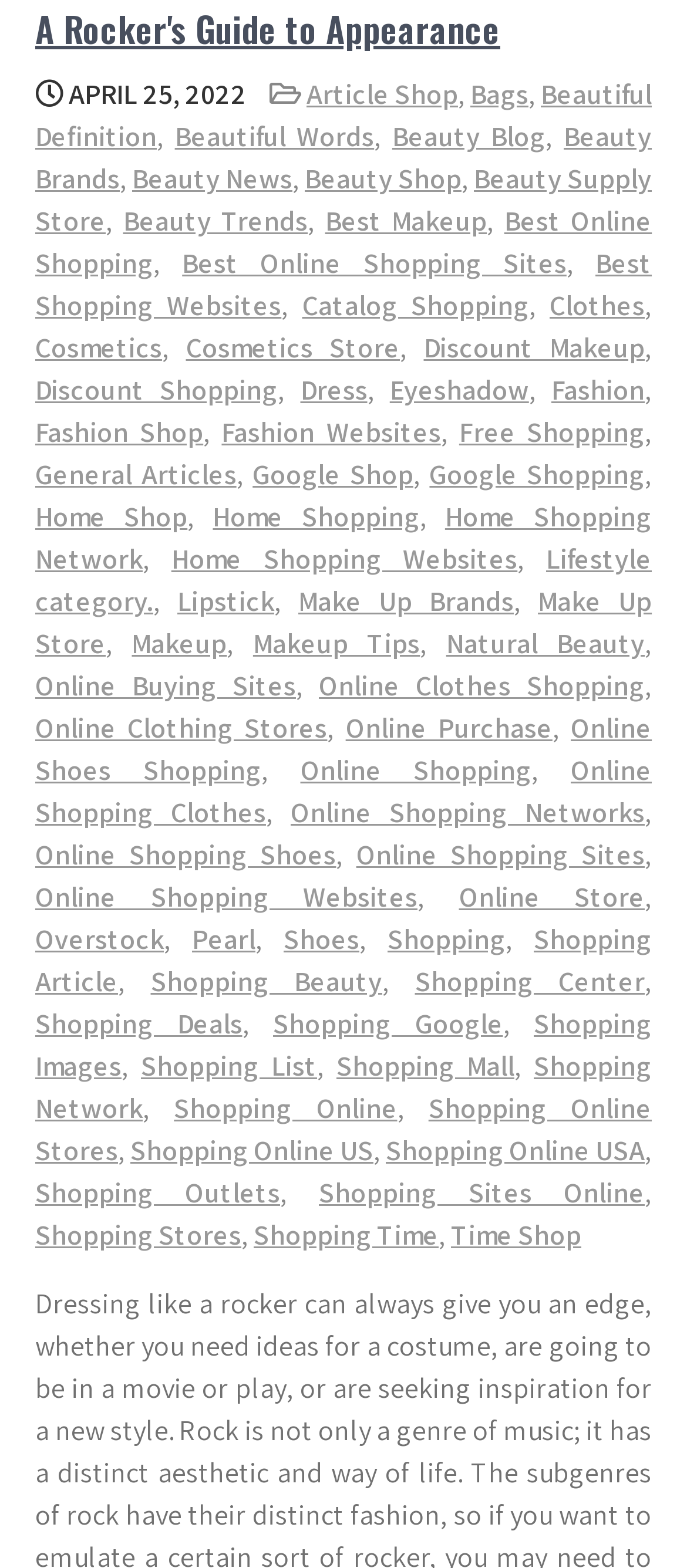Extract the bounding box coordinates of the UI element described: "A Rocker's Guide to Appearance". Provide the coordinates in the format [left, top, right, bottom] with values ranging from 0 to 1.

[0.051, 0.001, 0.728, 0.035]